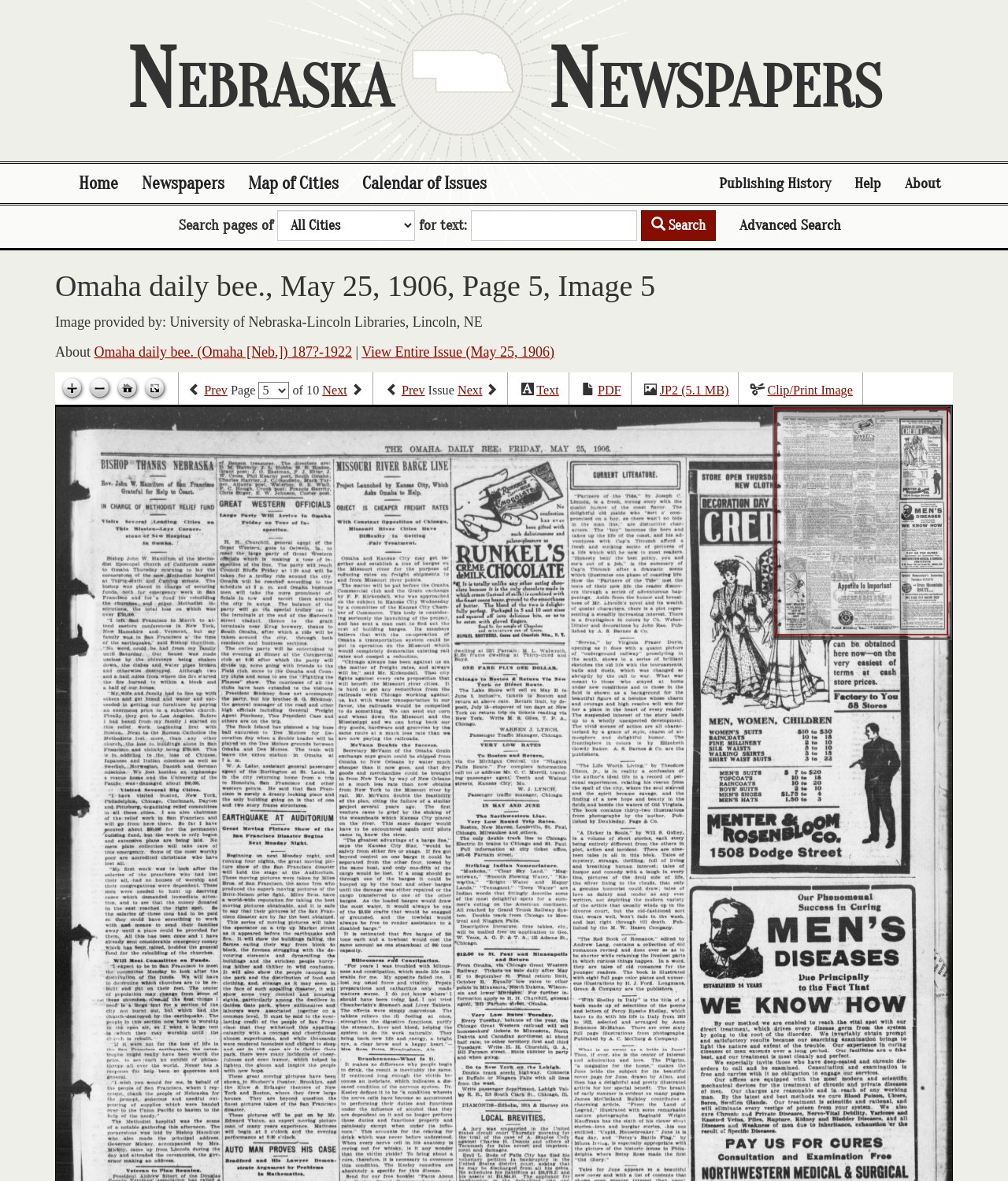Produce an extensive caption that describes everything on the webpage.

This webpage is dedicated to Nebraska Newspapers, providing resources related to the state's papers, including full-text search and historical essays. At the top, there is a heading "Nebraska Newspapers" followed by a row of links, including "Home", "Newspapers", "Map of Cities", "Calendar of Issues", "Publishing History", "Help", and "About". 

Below the links, there is a search bar with a combobox and a search button. The search bar is labeled "Search pages of" and allows users to input search terms. To the right of the search bar, there is an "Advanced Search" link.

The main content of the page is focused on a specific newspaper issue, "Omaha daily bee., May 25, 1906, Page 5, Image 5". There is a heading with the title of the newspaper issue, followed by a static text "Image provided by: University of Nebraska-Lincoln Libraries, Lincoln, NE". Below this, there are links to "Omaha daily bee. (Omaha [Neb.]) 187?-1922" and "View Entire Issue (May 25, 1906)".

On the top-right corner of the main content area, there are four icons: "Zoom in", "Zoom out", "Go home", and "Toggle full page". These icons are accompanied by images.

Below the icons, there is a navigation bar with links to "Previous page", "Next page", "Previous issue", and "Next issue". The navigation bar also displays the current page number and total number of pages.

To the right of the navigation bar, there are links to view the issue in different formats, including "Text", "PDF", "JP2 (5.1 MB)", and "Clip/Print Image". 

The majority of the page is occupied by a canvas element, which likely displays the newspaper issue image.